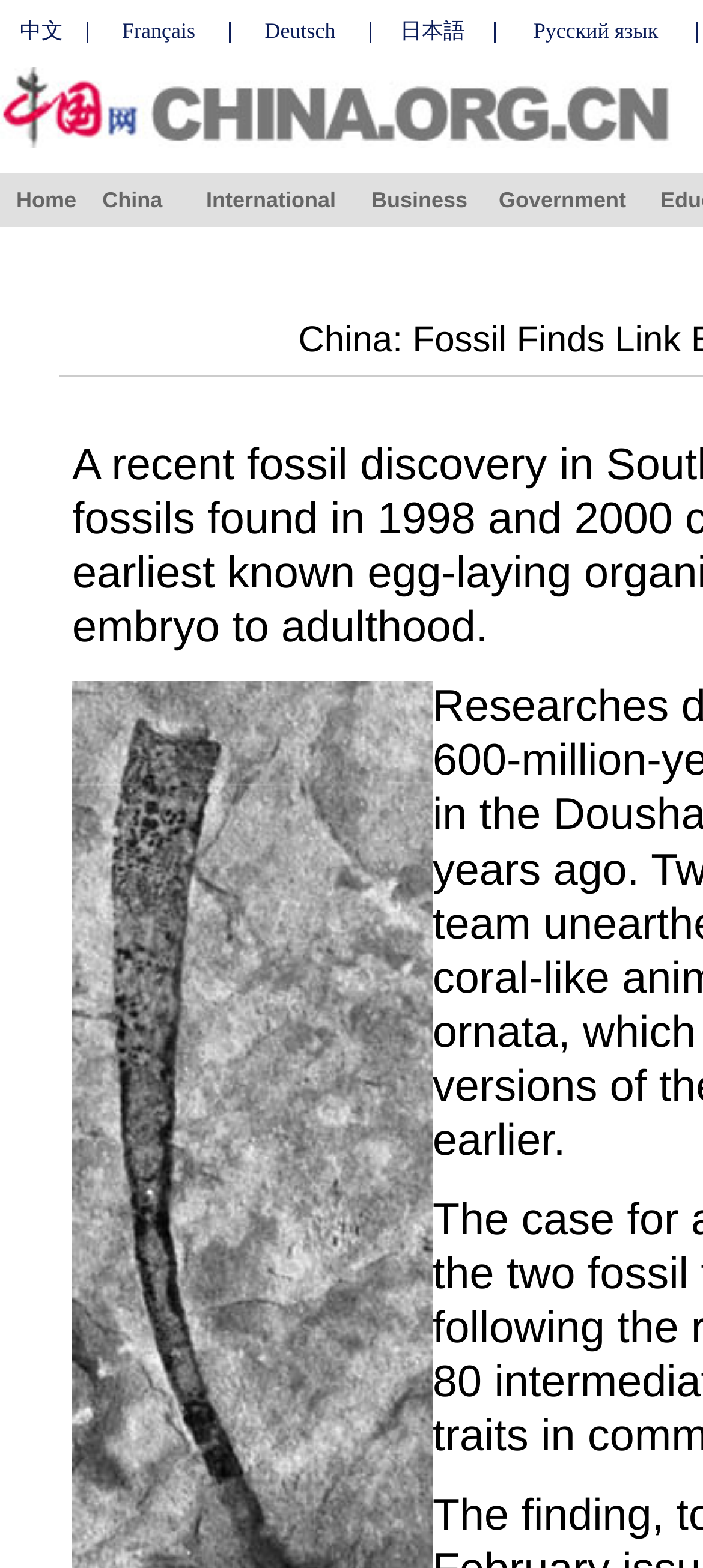Identify the bounding box coordinates for the region of the element that should be clicked to carry out the instruction: "View International news". The bounding box coordinates should be four float numbers between 0 and 1, i.e., [left, top, right, bottom].

[0.293, 0.119, 0.478, 0.136]